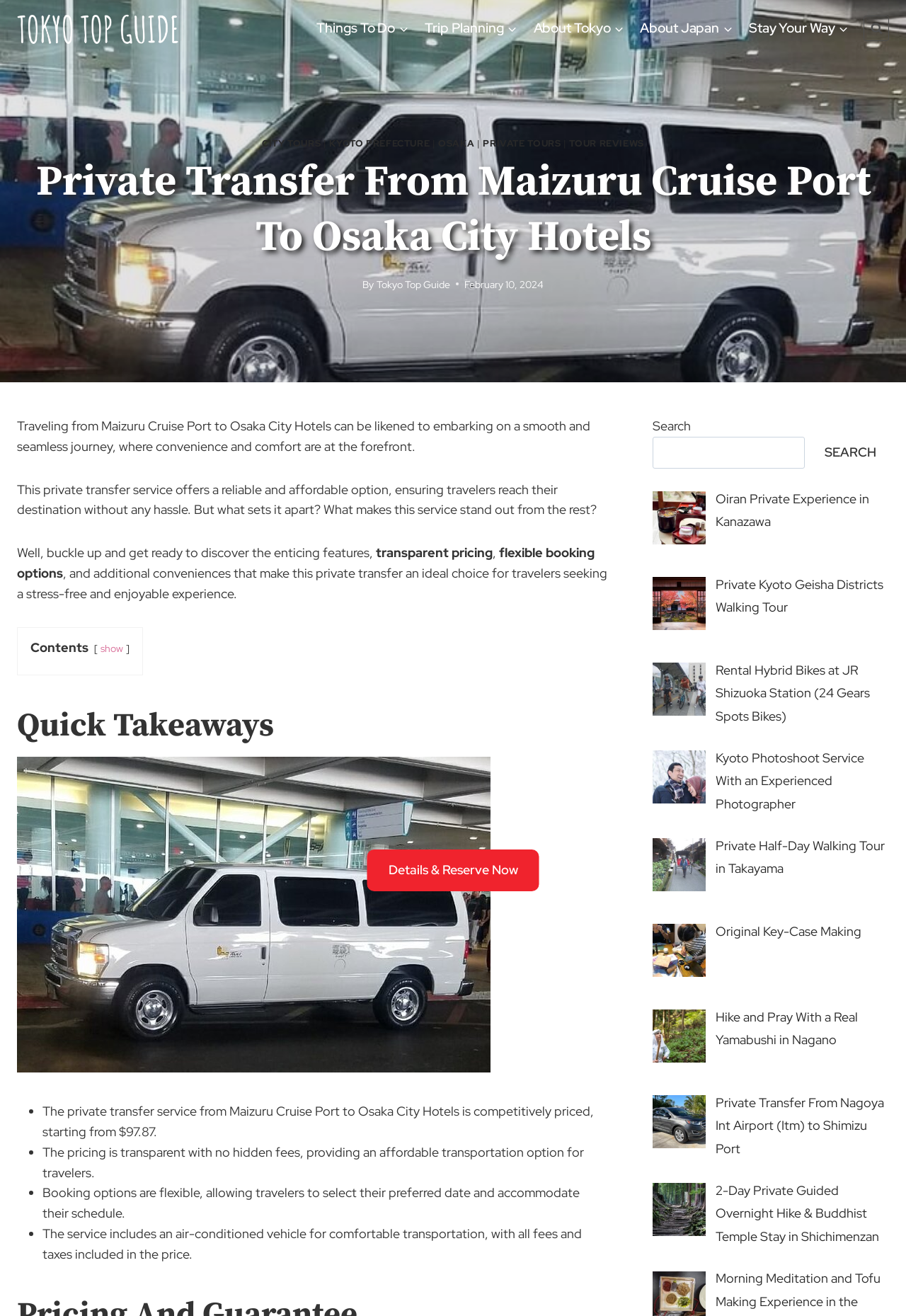Given the description of the UI element: "Oiran Private Experience in Kanazawa", predict the bounding box coordinates in the form of [left, top, right, bottom], with each value being a float between 0 and 1.

[0.789, 0.373, 0.959, 0.403]